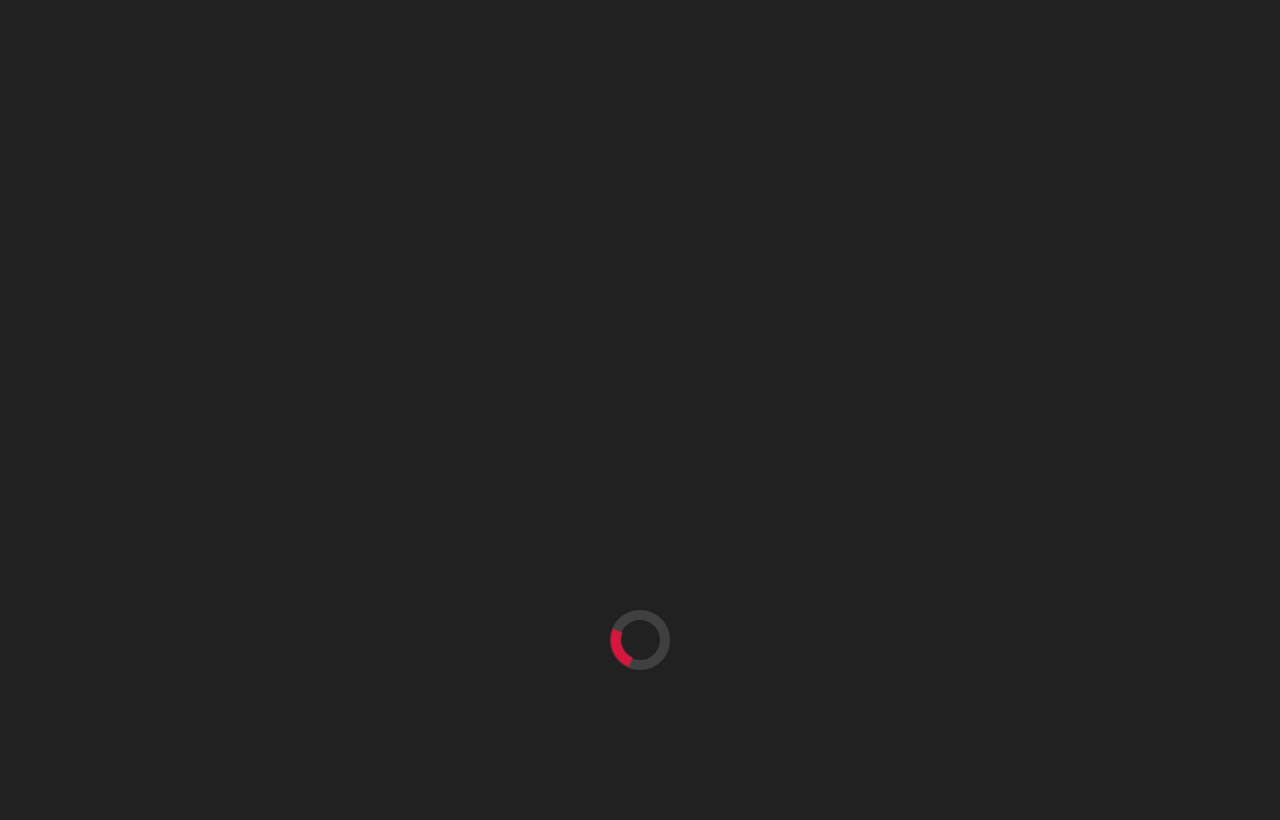Pinpoint the bounding box coordinates of the clickable area needed to execute the instruction: "View the Twitter page". The coordinates should be specified as four float numbers between 0 and 1, i.e., [left, top, right, bottom].

[0.855, 0.037, 0.887, 0.086]